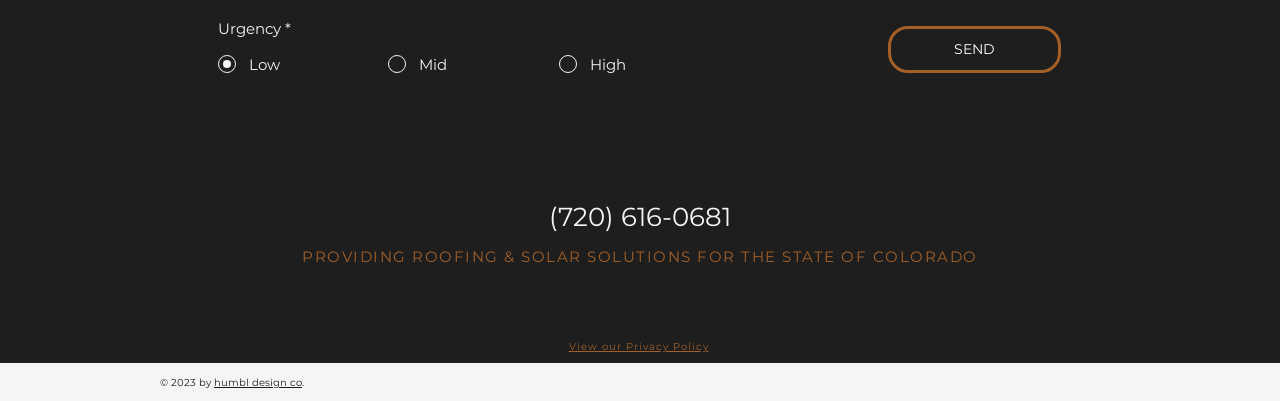What is the default urgency level?
Answer the question with a detailed explanation, including all necessary information.

The default urgency level can be determined by looking at the radio buttons in the 'Urgency *' group. The 'Low' radio button is checked, indicating that it is the default urgency level.